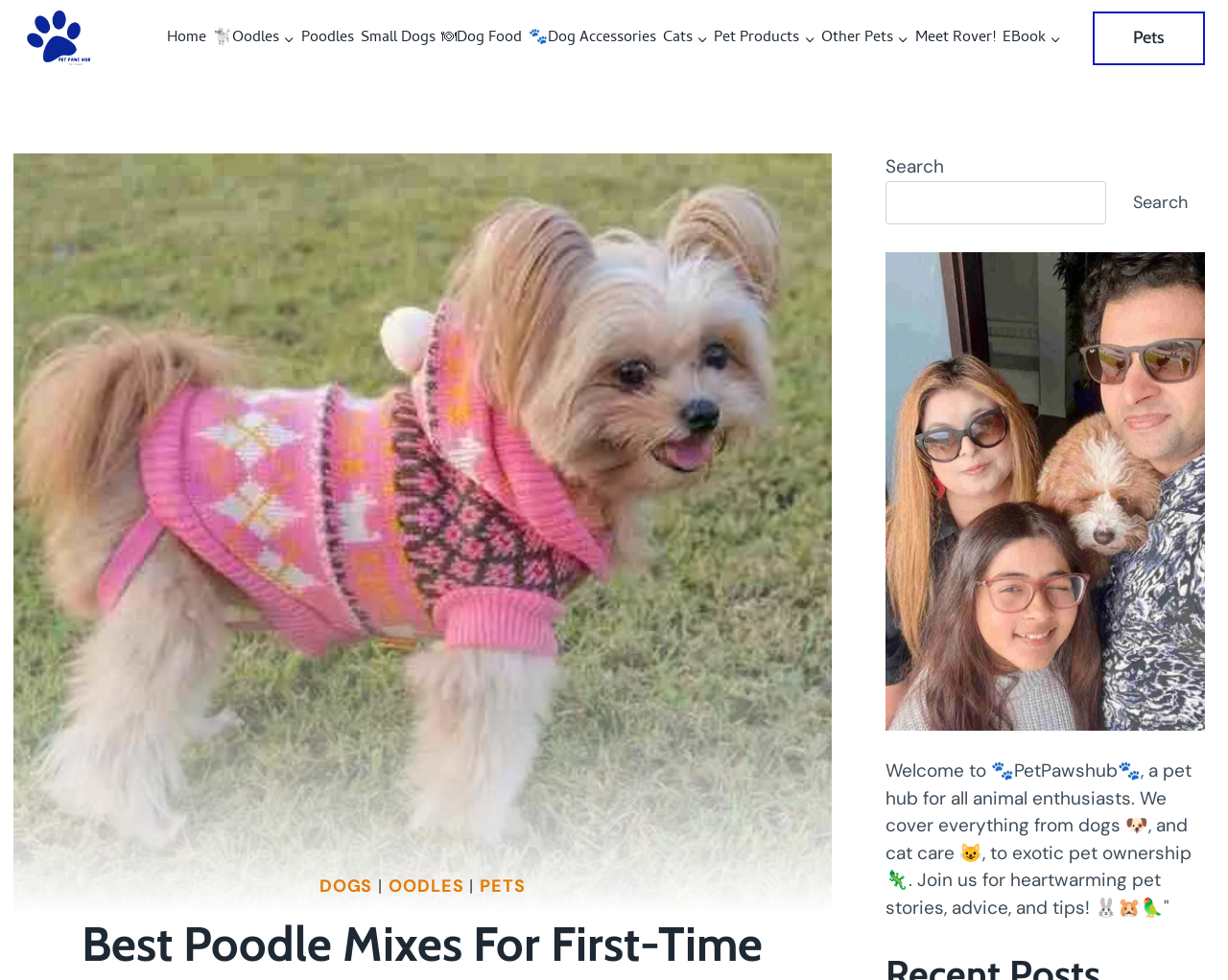What is the text above the search box?
Use the screenshot to answer the question with a single word or phrase.

Search